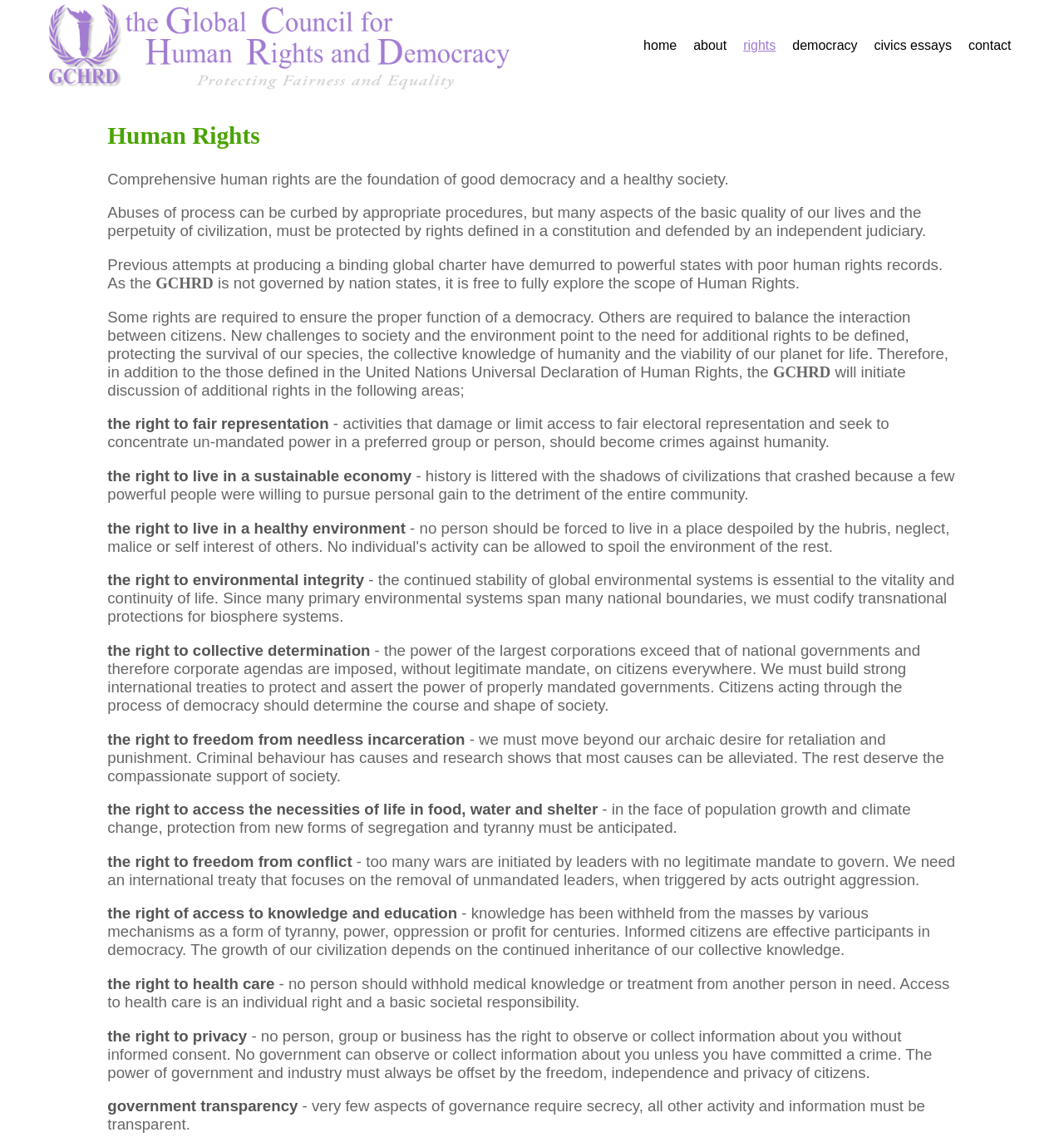How many links are there in the top navigation bar?
Using the image provided, answer with just one word or phrase.

5